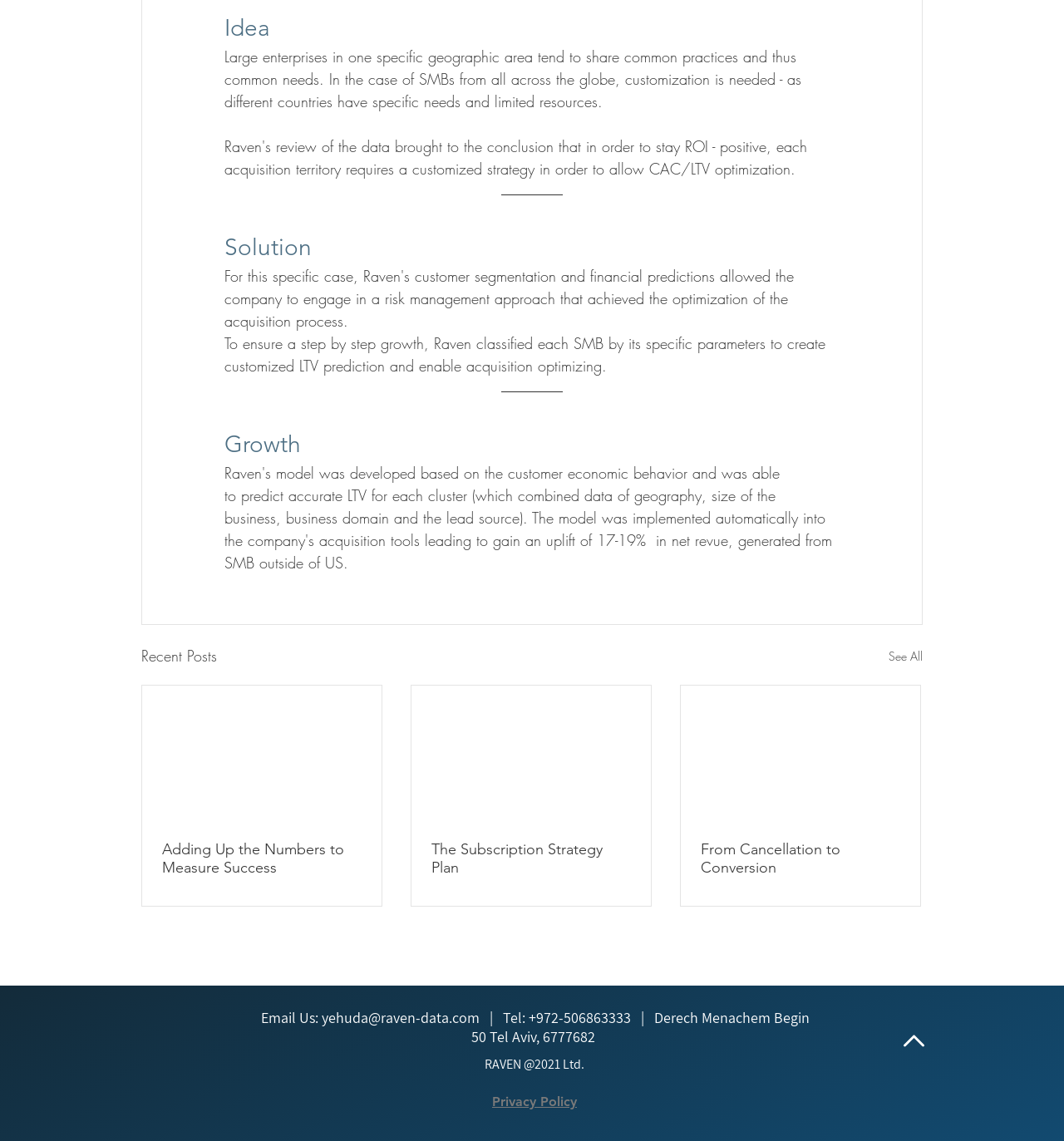Using the description "The Subscription Strategy Plan", predict the bounding box of the relevant HTML element.

[0.405, 0.737, 0.593, 0.769]